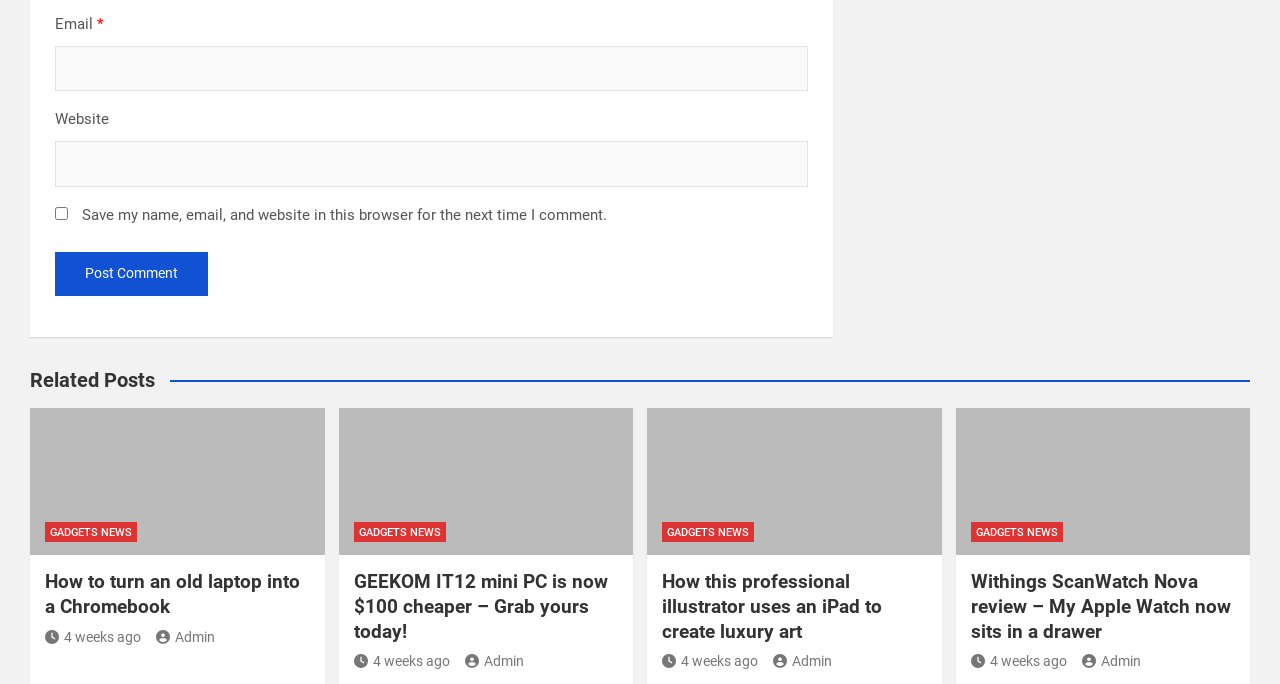Can you find the bounding box coordinates for the UI element given this description: "Gadgets News"? Provide the coordinates as four float numbers between 0 and 1: [left, top, right, bottom].

[0.276, 0.762, 0.348, 0.793]